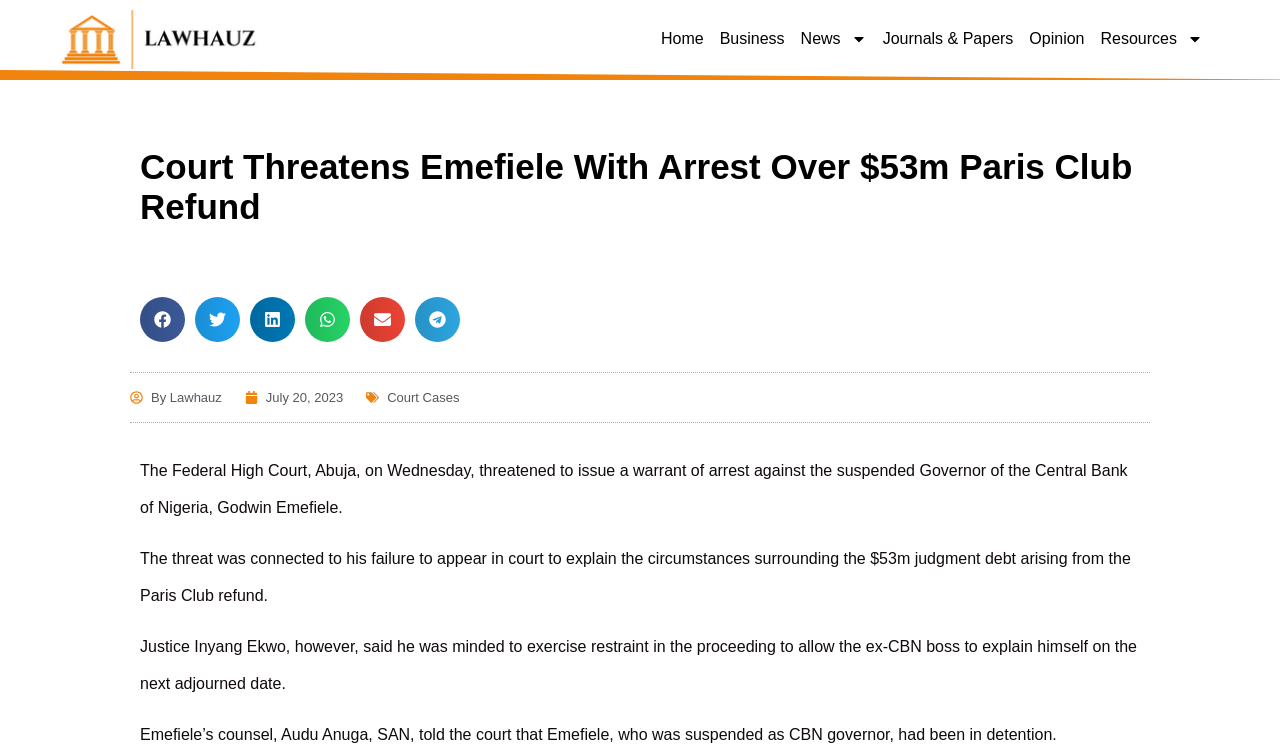How many social media platforms are available for sharing the article?
Please provide a single word or phrase as the answer based on the screenshot.

6